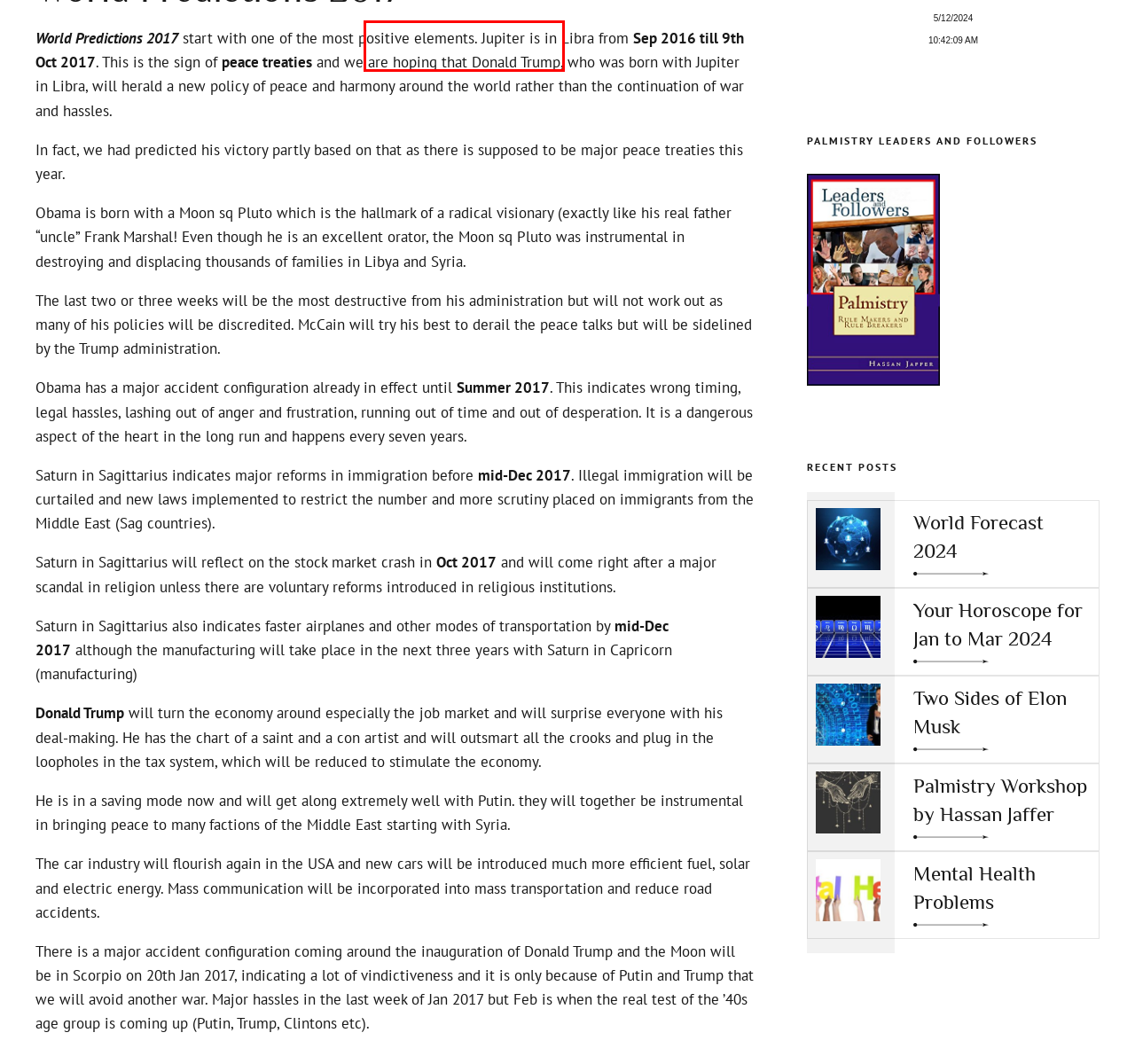You have been given a screenshot of a webpage with a red bounding box around a UI element. Select the most appropriate webpage description for the new webpage that appears after clicking the element within the red bounding box. The choices are:
A. Peaches Geldof - Astrocycles
B. President Nelson Mandela - Astrocycles
C. Longterm Forecast Scorpio (23 Oct – 21 Nov) - Astrocycles
D. Germanwings Flight 4u 9525 - Part 1 - Astrocycles
E. Weakness Of Your Sun Sign - Astrocycles
F. Novak Djokovic And Roger Federer Wimbledon 2014 - Astrocycles
G. DJ Avicii Horoscope Analysis - Astrocycles
H. Your Free Natal Chart - Astrocycles

C